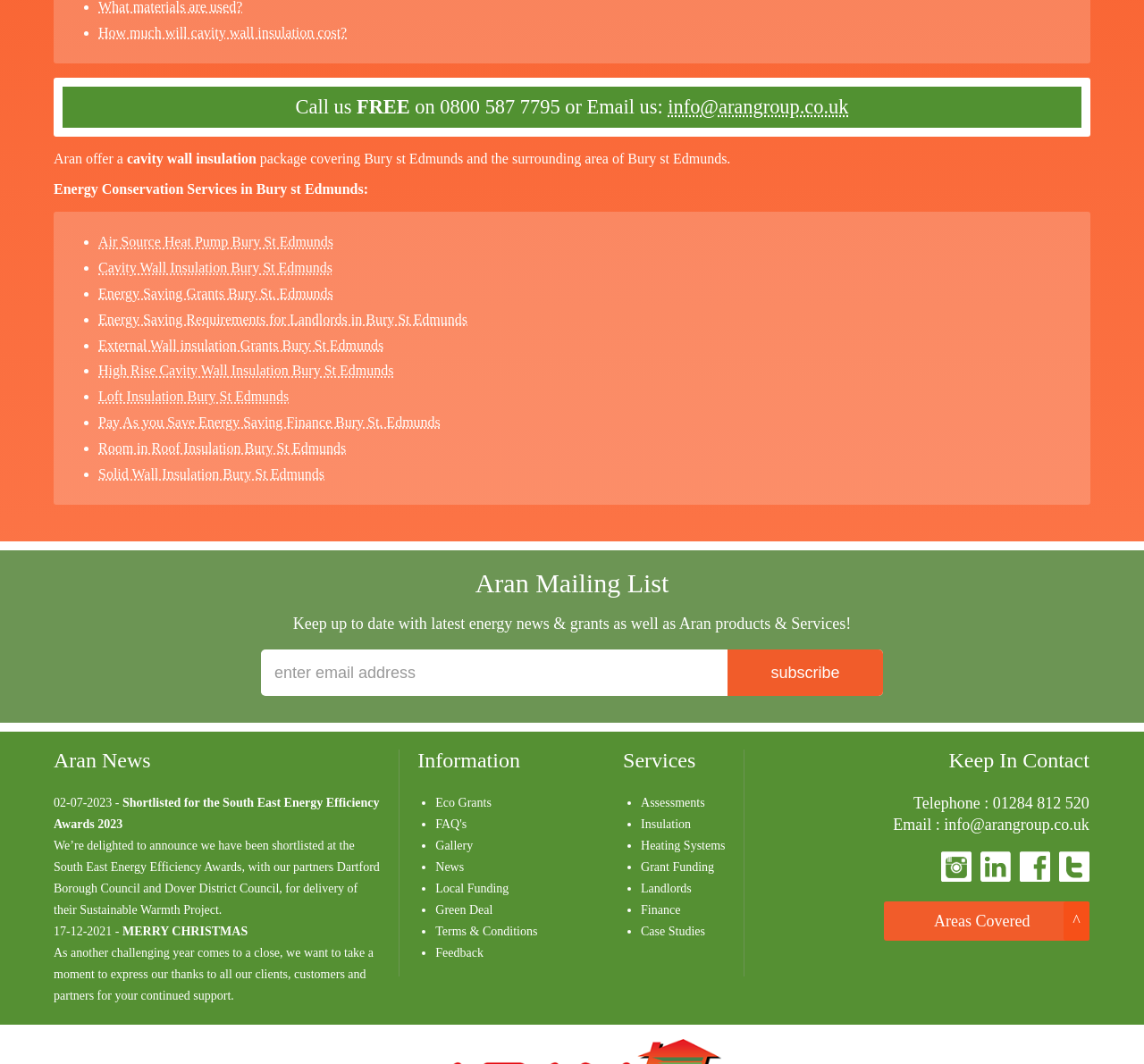What is the company's phone number?
Answer the question with a detailed and thorough explanation.

I found the phone number by looking at the 'Keep In Contact' section at the bottom of the webpage, where it says 'Telephone : 01284 812 520'.